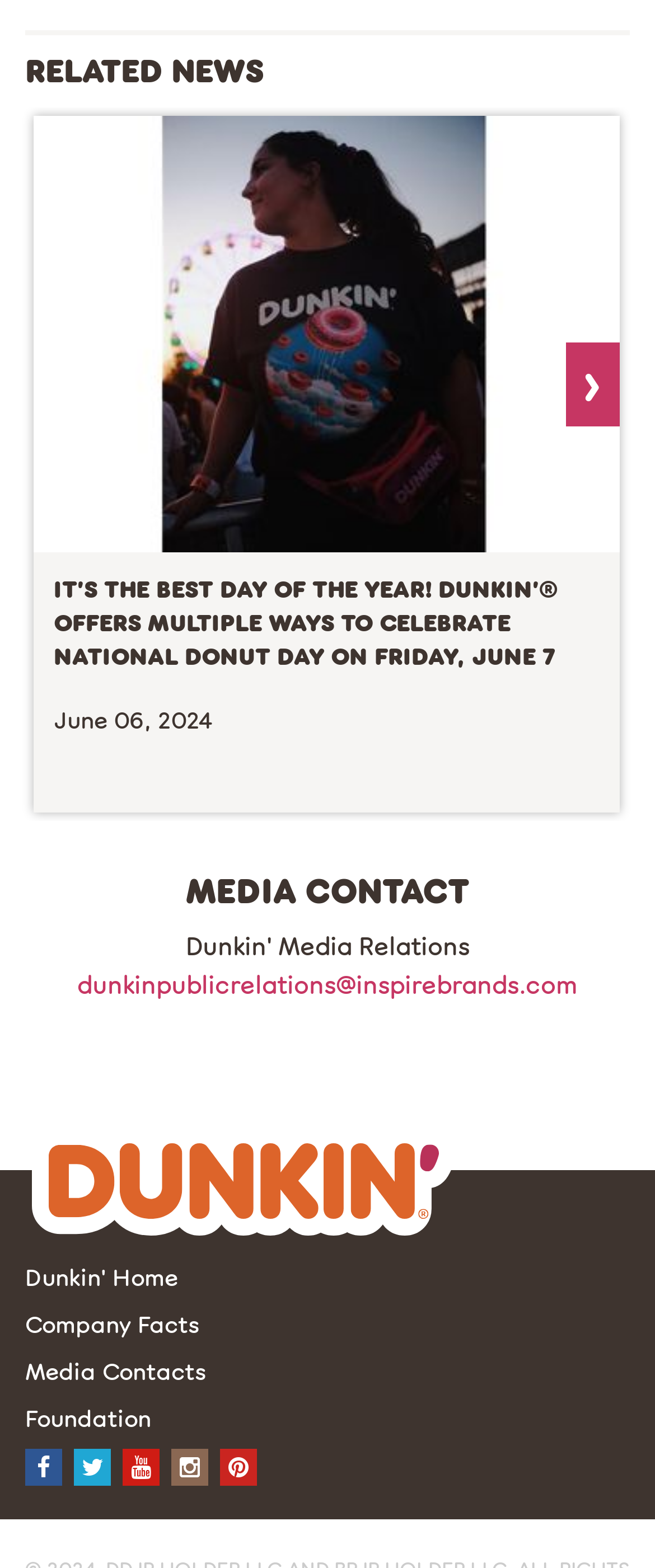Can you provide the bounding box coordinates for the element that should be clicked to implement the instruction: "Click on the 'Next' button"?

[0.864, 0.219, 0.946, 0.272]